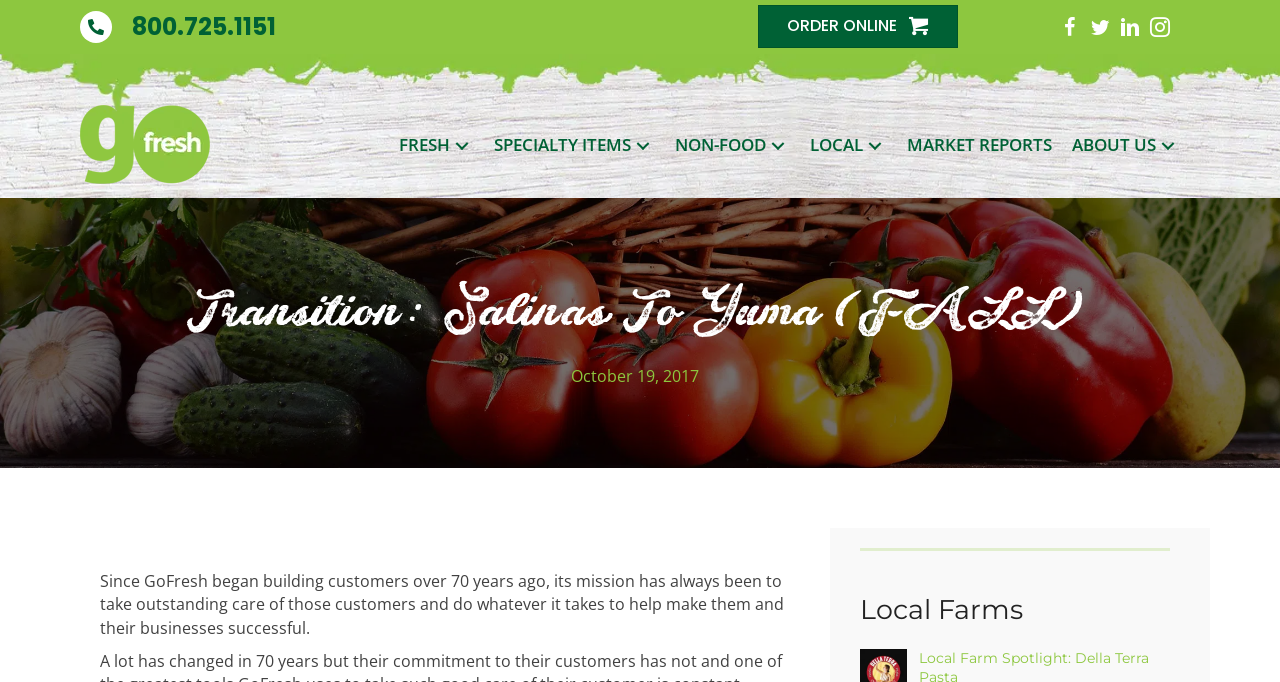Refer to the image and answer the question with as much detail as possible: How many social media pages can be viewed?

I found the number of social media pages by counting the button elements with the text 'View Our Facebook Page', 'View Our Twitter Page', 'View Our Linkedin Page', and 'View Our Instagram Page'.